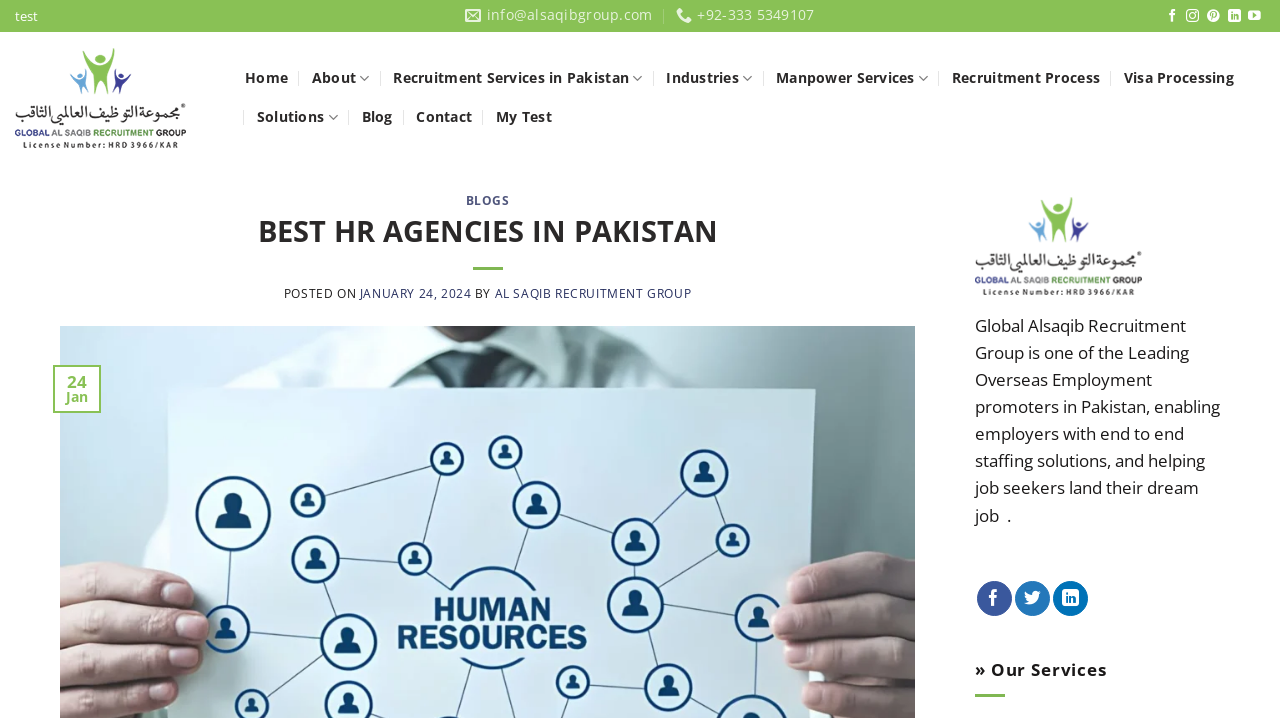Locate the bounding box coordinates of the UI element described by: "January 24, 2024January 26, 2024". Provide the coordinates as four float numbers between 0 and 1, formatted as [left, top, right, bottom].

[0.281, 0.398, 0.368, 0.42]